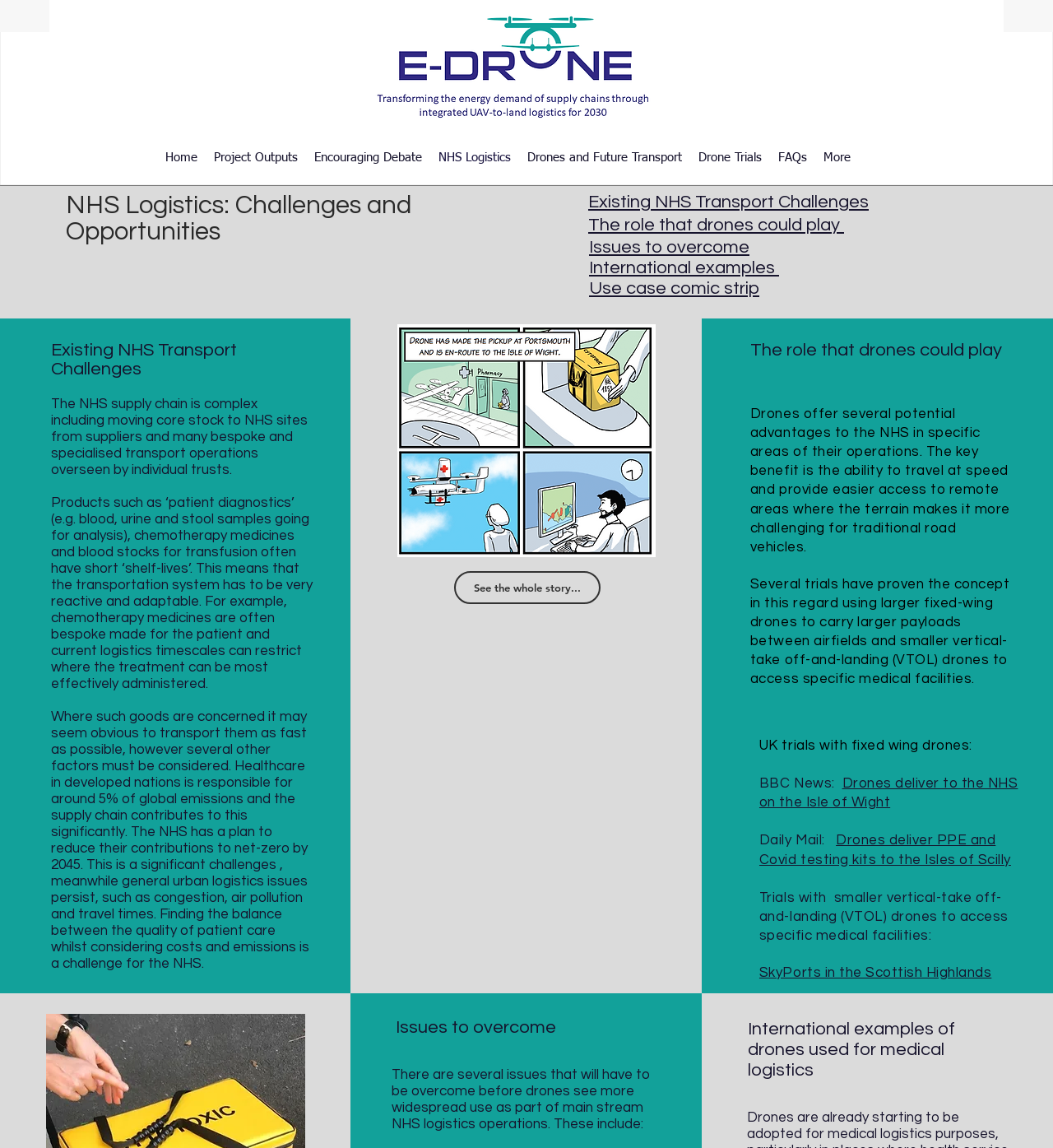Summarize the webpage comprehensively, mentioning all visible components.

The webpage is about NHS Logistics and e-drone, with a focus on the challenges and opportunities of using drones in NHS transport operations. 

At the top of the page, there is an iframe for Visitor Analytics, and an image, Presentation1.png, is displayed prominently. Below this, a navigation menu is situated, with links to various sections of the website, including Home, Project Outputs, Encouraging Debate, NHS Logistics, Drones and Future Transport, Drone Trials, and FAQs.

The main content of the page is divided into several sections. The first section has a heading, "NHS Logistics: Challenges and Opportunities", and discusses the complexities of the NHS supply chain, including the transportation of time-sensitive medical products. 

Below this, there is a section with a heading, "Existing NHS Transport Challenges", which elaborates on the difficulties faced by the NHS in transporting medical goods, including the need to balance speed with environmental concerns.

To the right of this section, there is an image with a caption, "[E-Drone] How drone logistics might assist", and a link to "See the whole story...".

The next section has a heading, "The role that drones could play", and explains how drones can offer advantages to the NHS, including speed and access to remote areas. This section also mentions trials that have been conducted using fixed-wing drones and vertical-take-off-and-landing (VTOL) drones.

Further down, there are sections discussing the issues that need to be overcome before drones can be widely used in NHS logistics, including international examples of drones used for medical logistics.